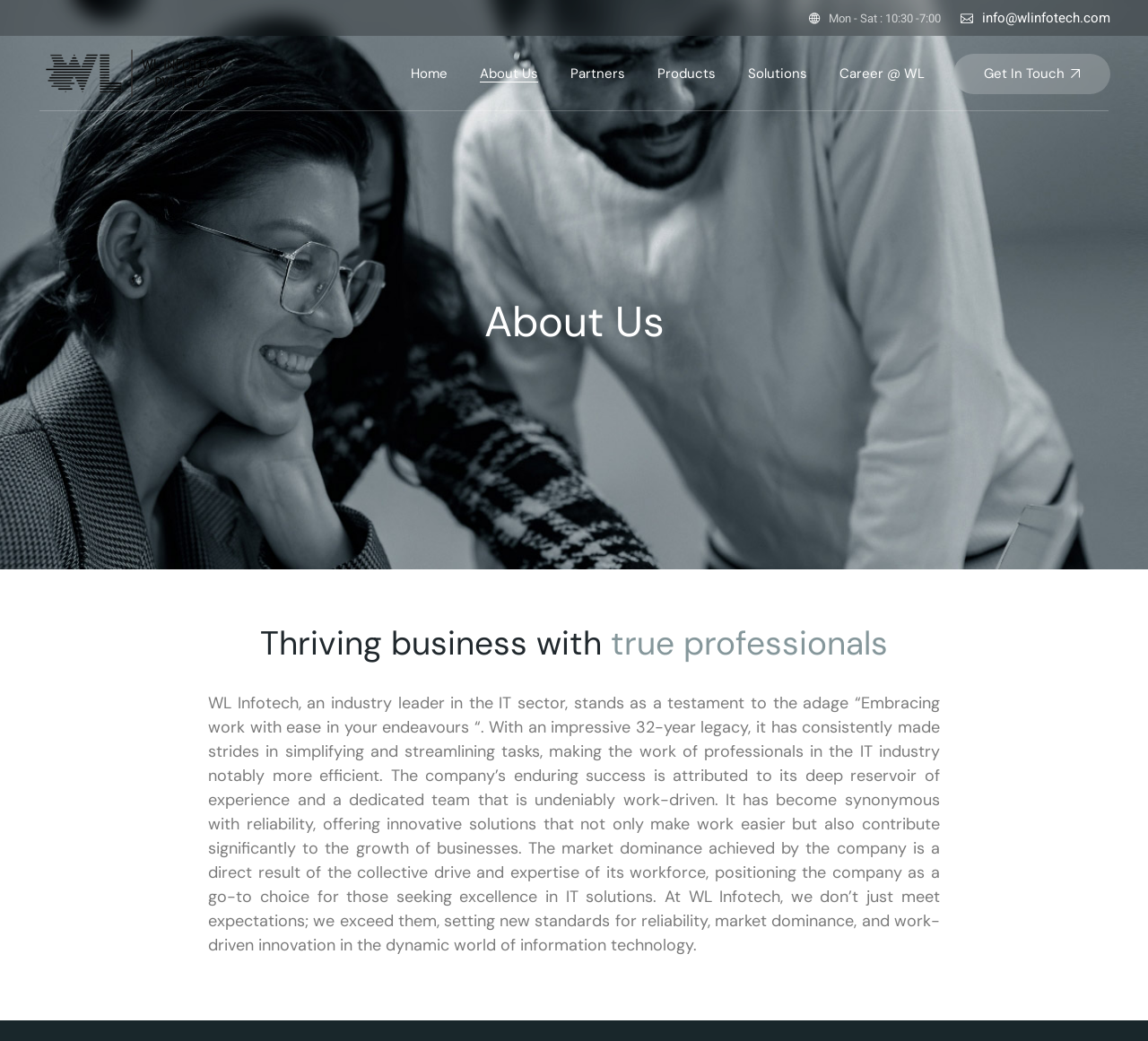What are the working hours of WL Infotech?
Give a detailed and exhaustive answer to the question.

I found the working hours by looking at the static text element with the bounding box coordinates [0.722, 0.009, 0.82, 0.025], which contains the text 'Mon - Sat : 10:30 -7:00'.